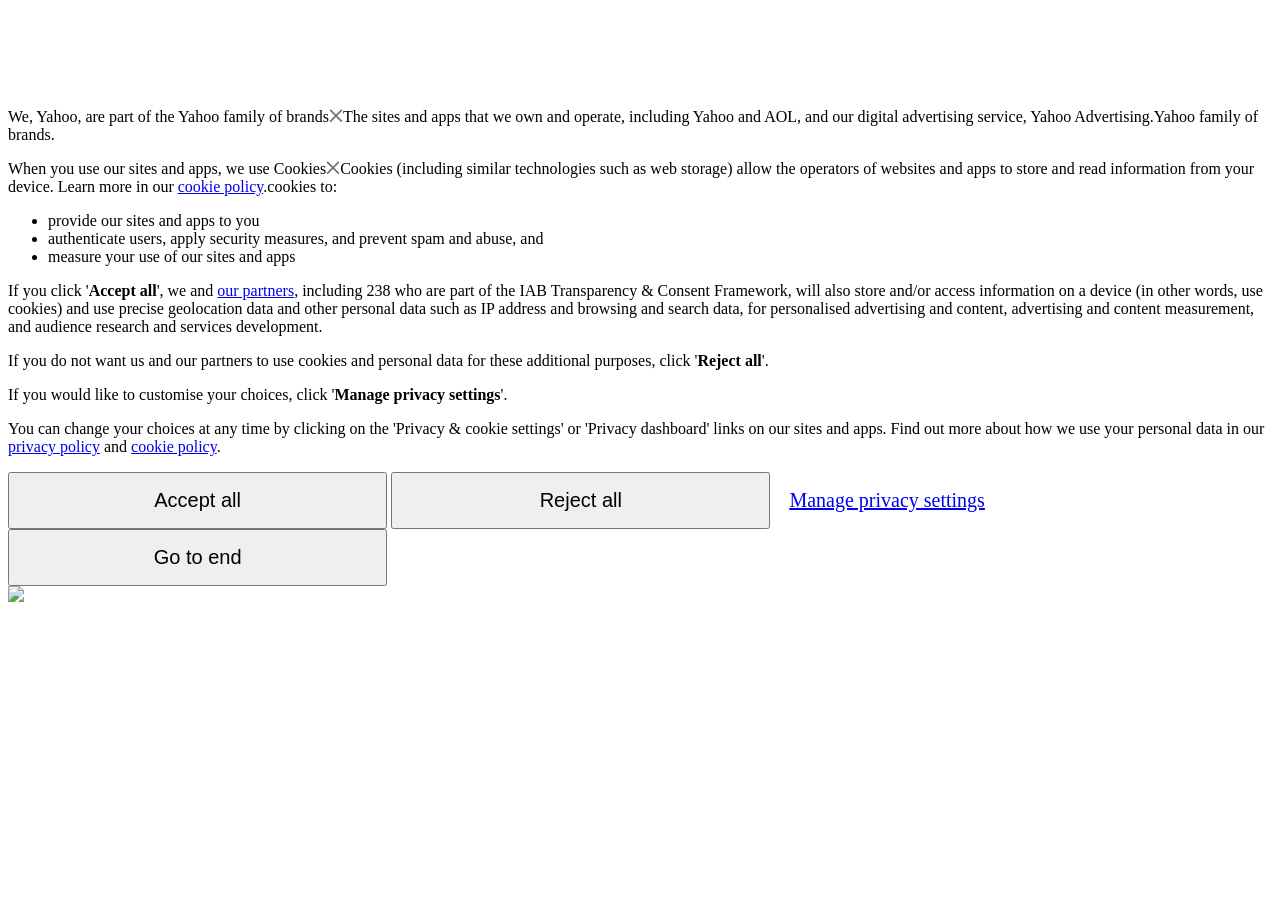Determine the bounding box coordinates of the target area to click to execute the following instruction: "Click the 'Reject all' button."

[0.545, 0.391, 0.595, 0.41]